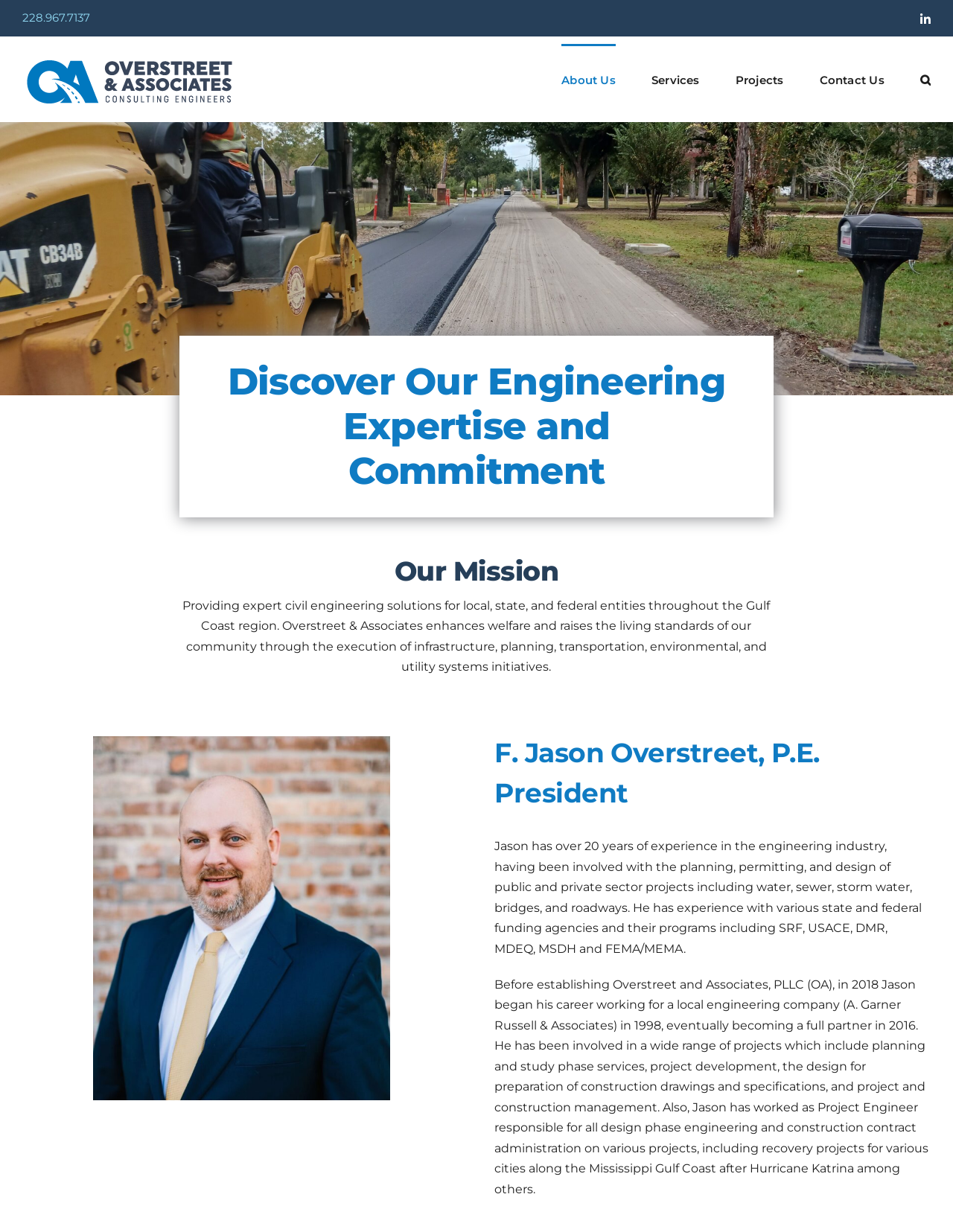Determine the bounding box coordinates in the format (top-left x, top-left y, bottom-right x, bottom-right y). Ensure all values are floating point numbers between 0 and 1. Identify the bounding box of the UI element described by: FBT & Salary Packaging

None